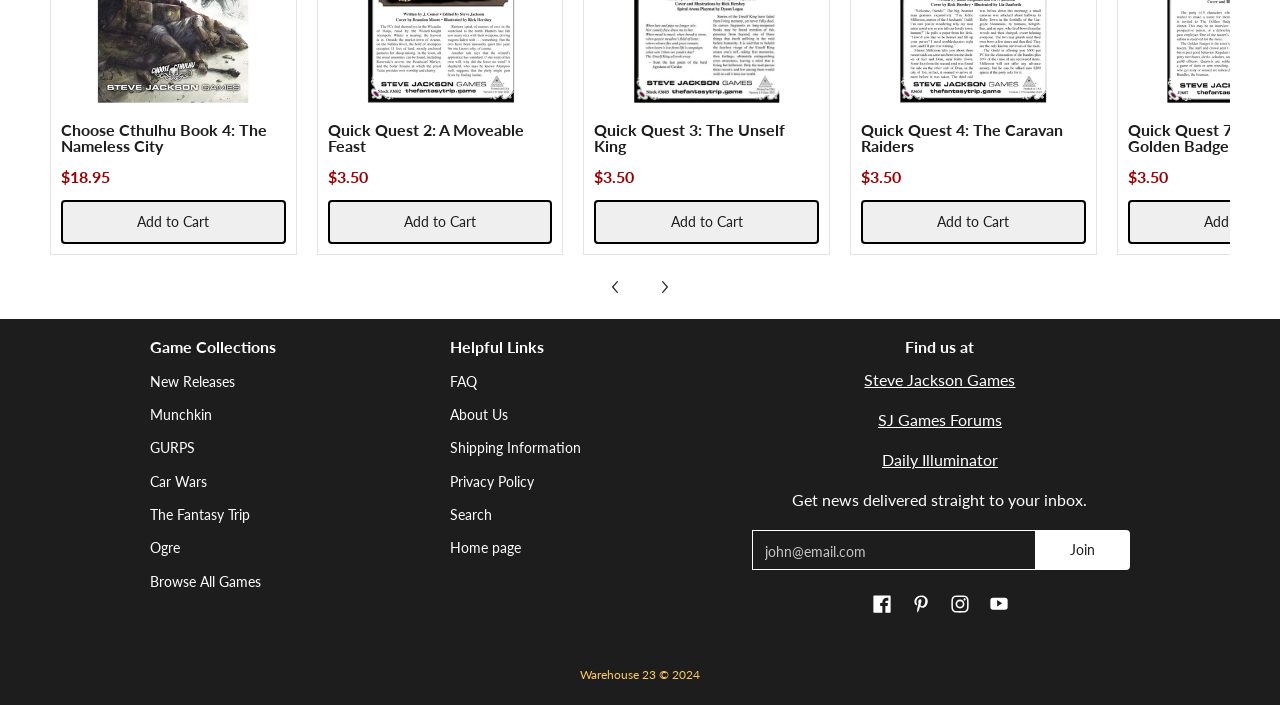Can you identify the bounding box coordinates of the clickable region needed to carry out this instruction: 'Add Choose Cthulhu Book 4: The Nameless City to cart'? The coordinates should be four float numbers within the range of 0 to 1, stated as [left, top, right, bottom].

[0.048, 0.284, 0.223, 0.346]